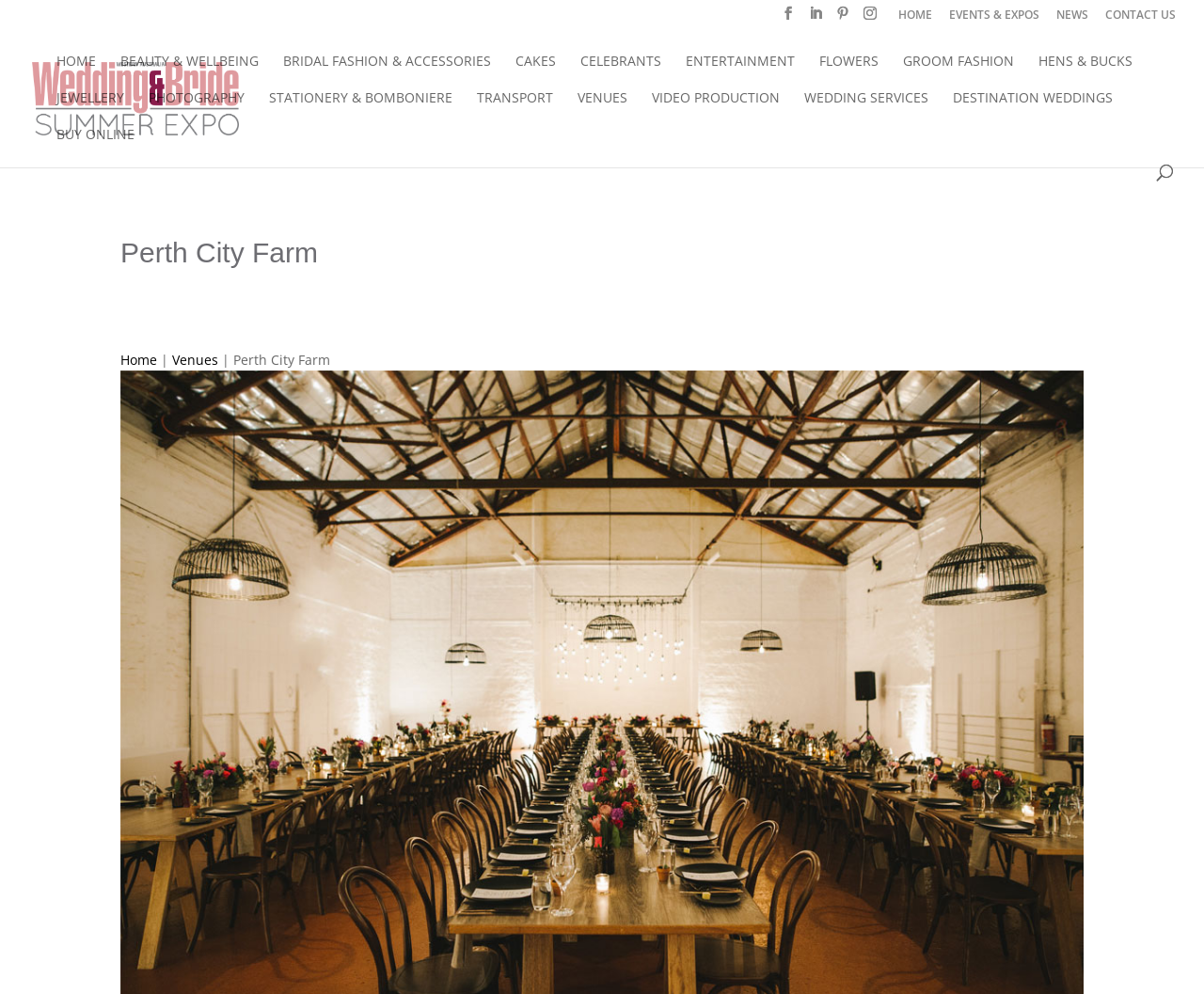Determine the bounding box coordinates for the HTML element described here: "name="s" placeholder="Search …" title="Search for:"".

[0.053, 0.03, 0.953, 0.032]